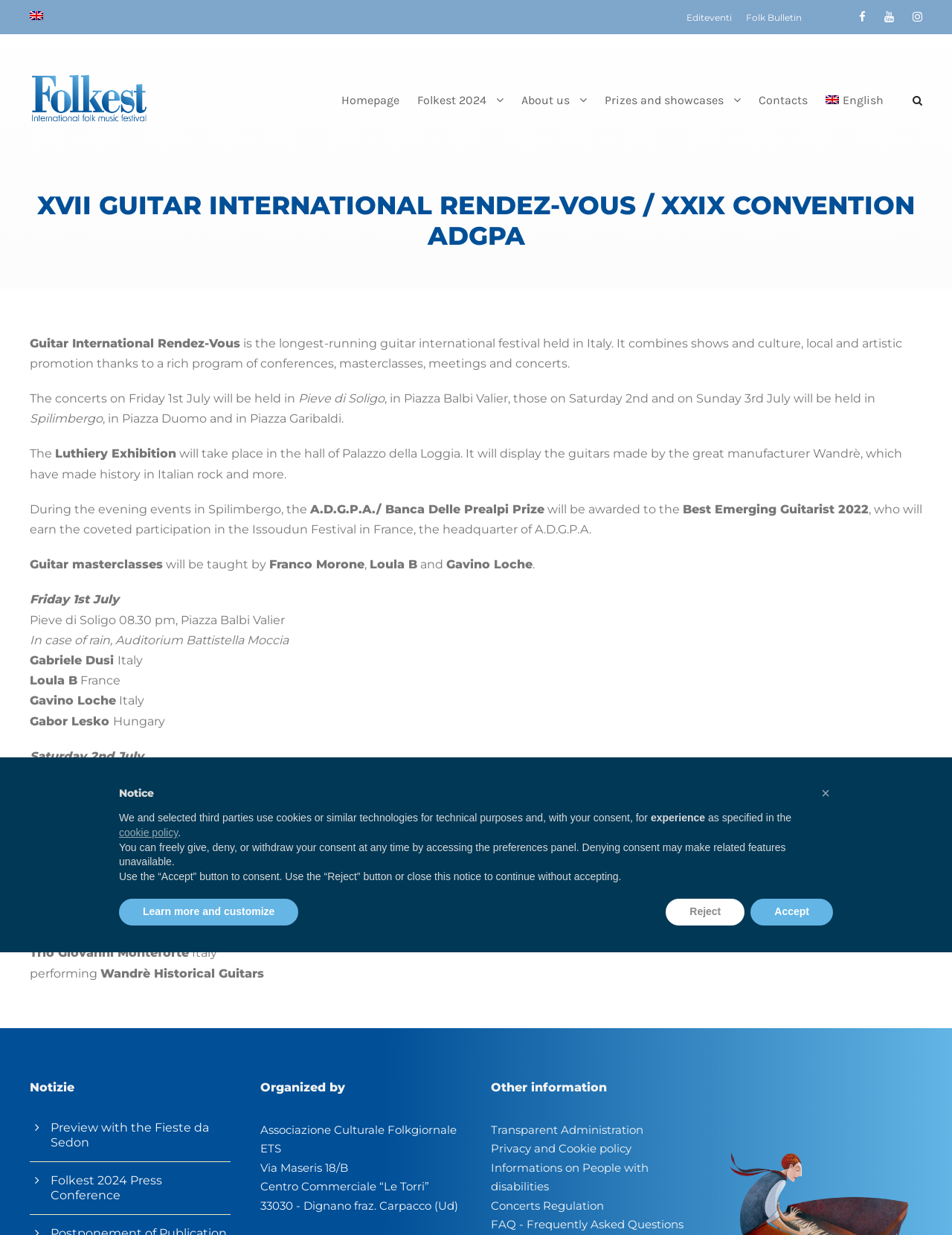Determine the bounding box for the UI element that matches this description: "English".

[0.867, 0.073, 0.928, 0.109]